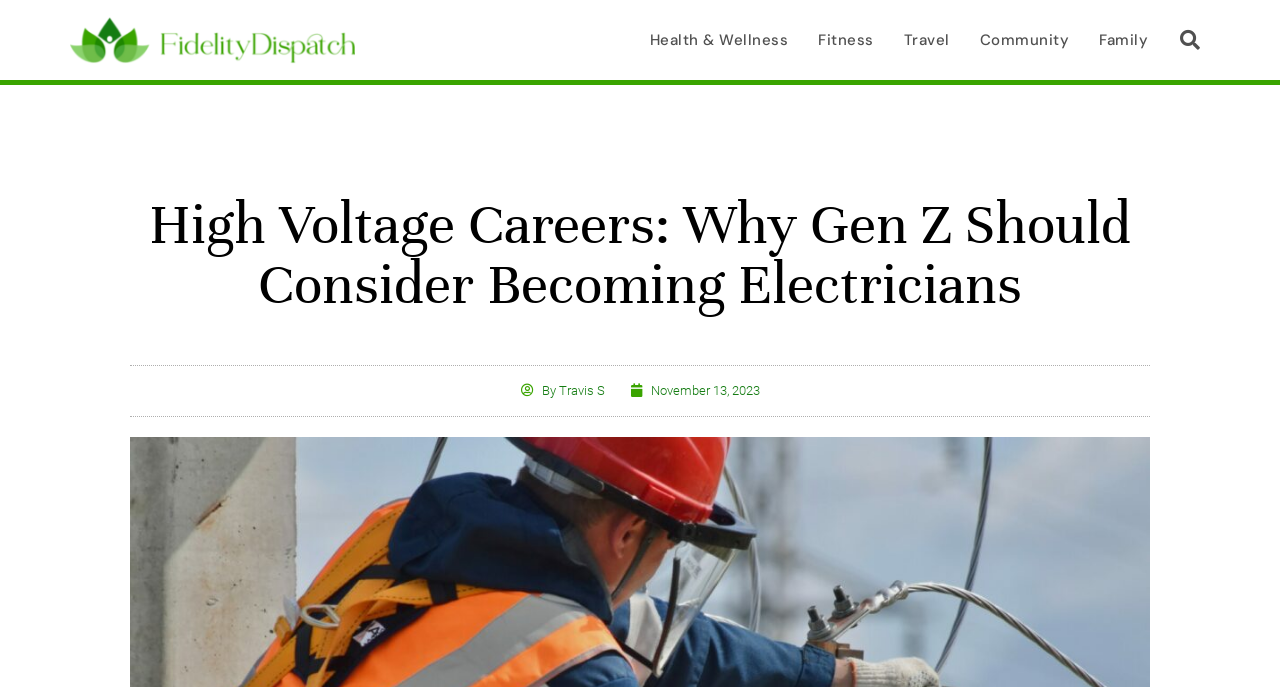Given the element description, predict the bounding box coordinates in the format (top-left x, top-left y, bottom-right x, bottom-right y). Make sure all values are between 0 and 1. Here is the element description: Search

[0.914, 0.029, 0.945, 0.087]